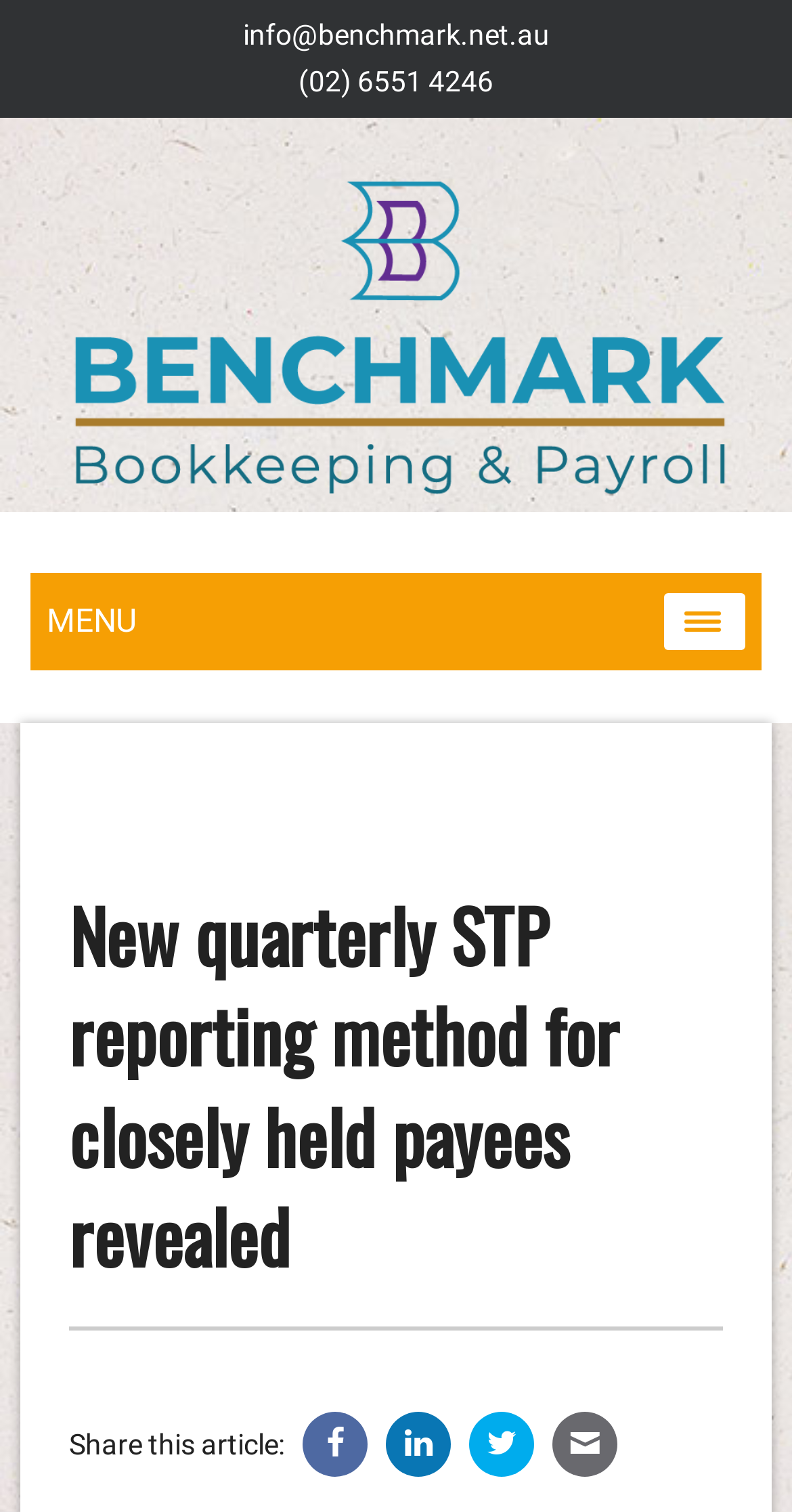Please answer the following question using a single word or phrase: 
What is the name of the company logo?

Benchmark Logo